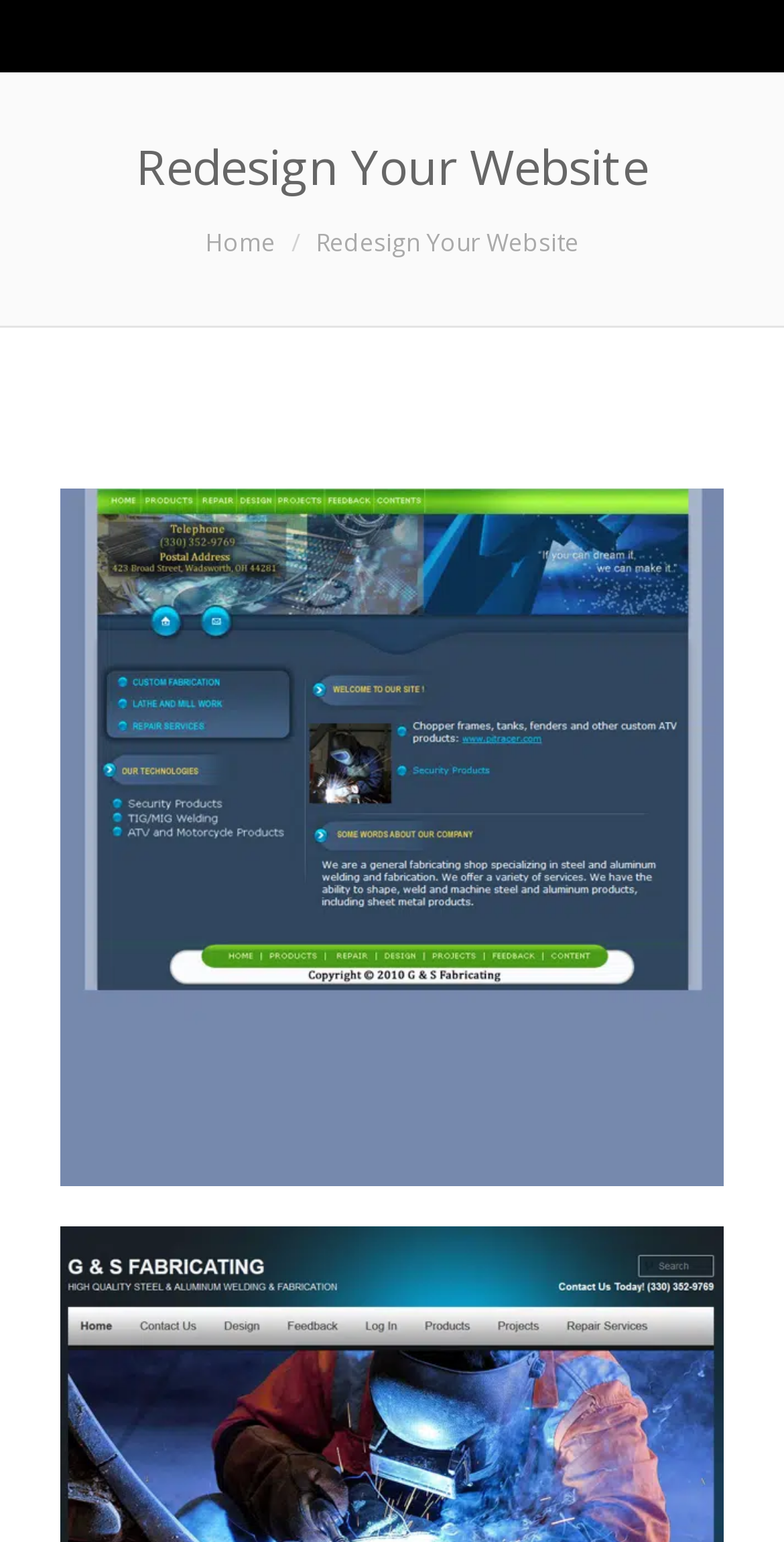Determine the bounding box coordinates for the UI element matching this description: "Go to Top".

[0.872, 0.801, 0.974, 0.853]